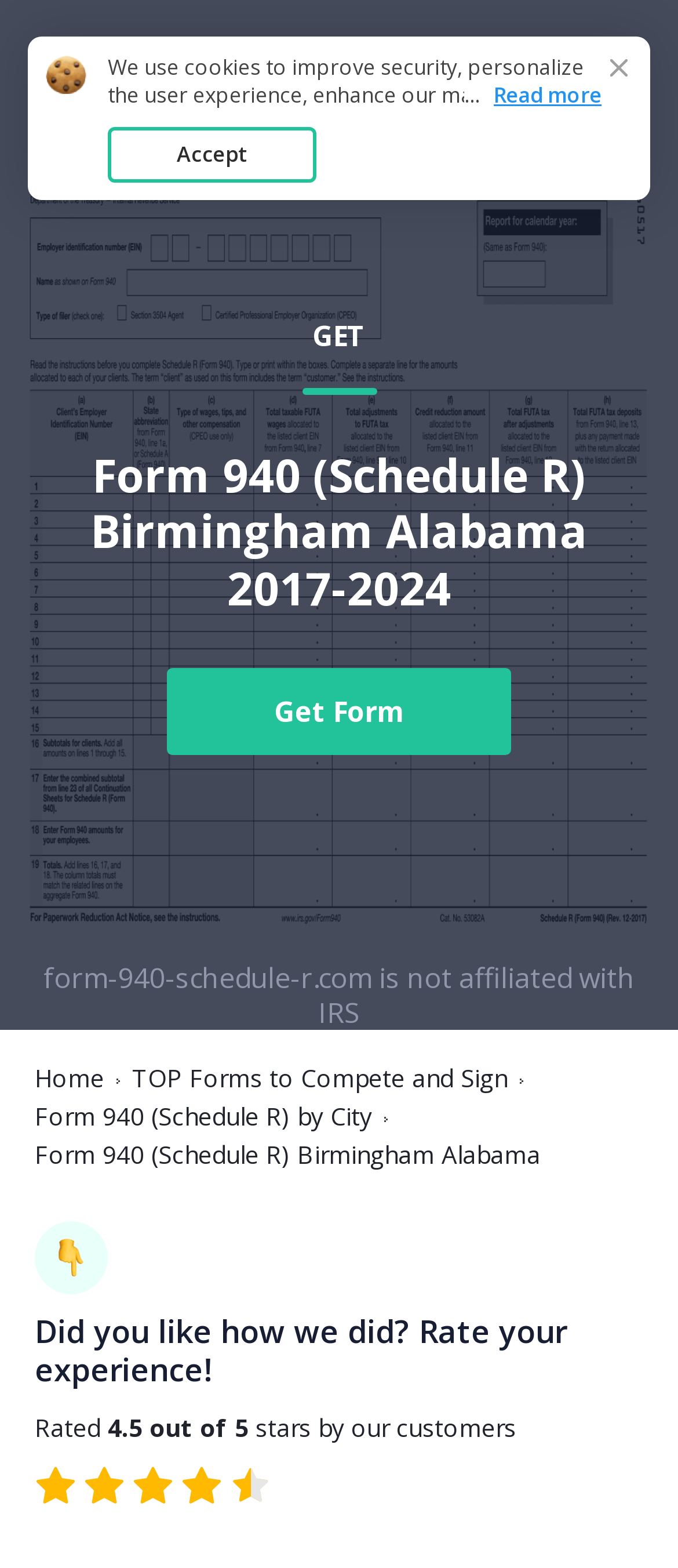What is the name of the form?
Look at the webpage screenshot and answer the question with a detailed explanation.

The name of the form can be found in the image element at the top of the page, which is labeled as 'Form 940 (Schedule R)'. This is also confirmed by the link element 'Form 940 Schedule R' and the heading element 'Form 940 (Schedule R) Birmingham Alabama 2017-2024'.